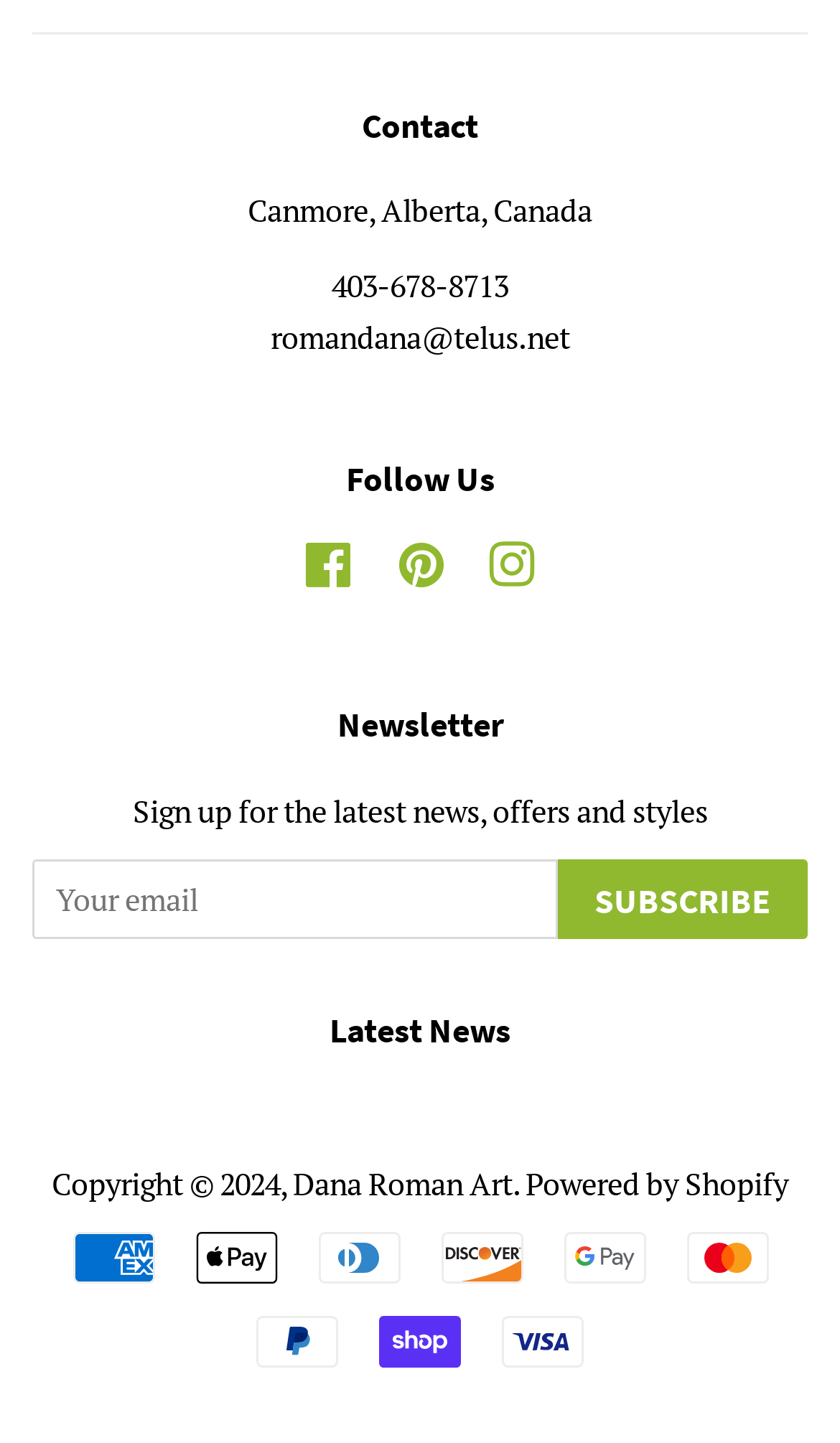Please provide the bounding box coordinate of the region that matches the element description: Subscribe. Coordinates should be in the format (top-left x, top-left y, bottom-right x, bottom-right y) and all values should be between 0 and 1.

[0.664, 0.596, 0.962, 0.651]